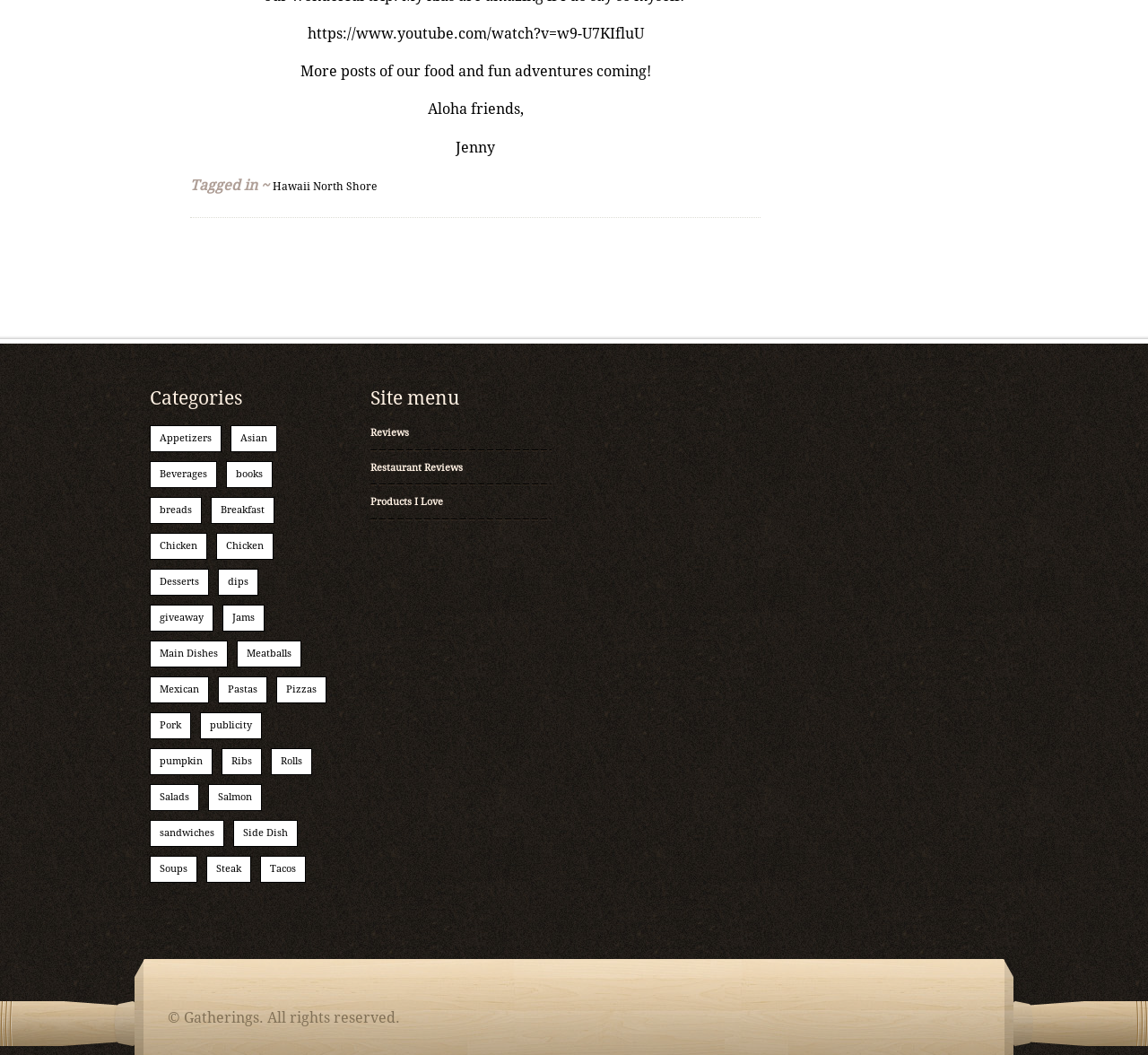Please answer the following question using a single word or phrase: 
What is the copyright information?

© Gatherings. All rights reserved.